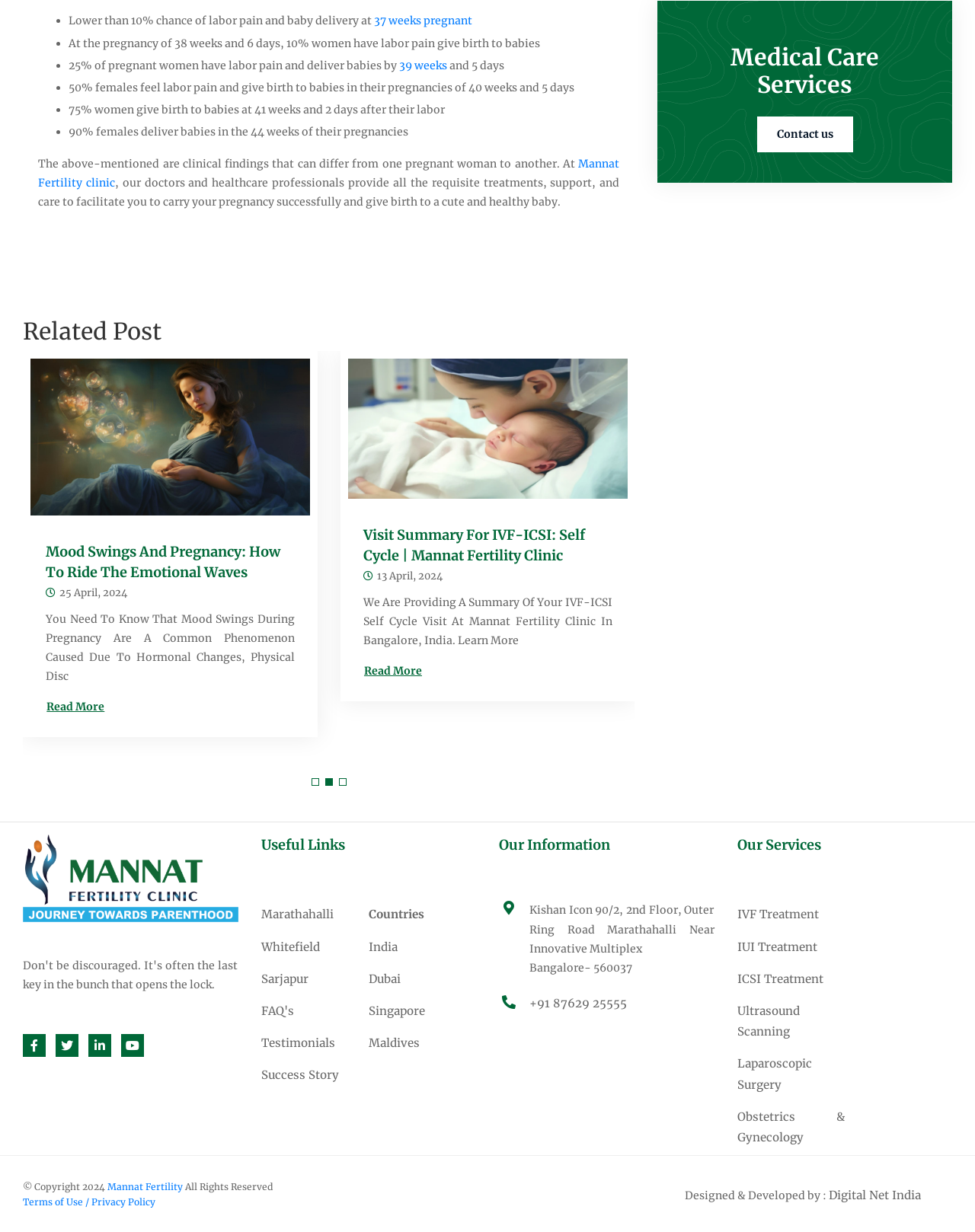Determine the bounding box coordinates of the target area to click to execute the following instruction: "Click the 'Contact us' link."

[0.776, 0.094, 0.875, 0.123]